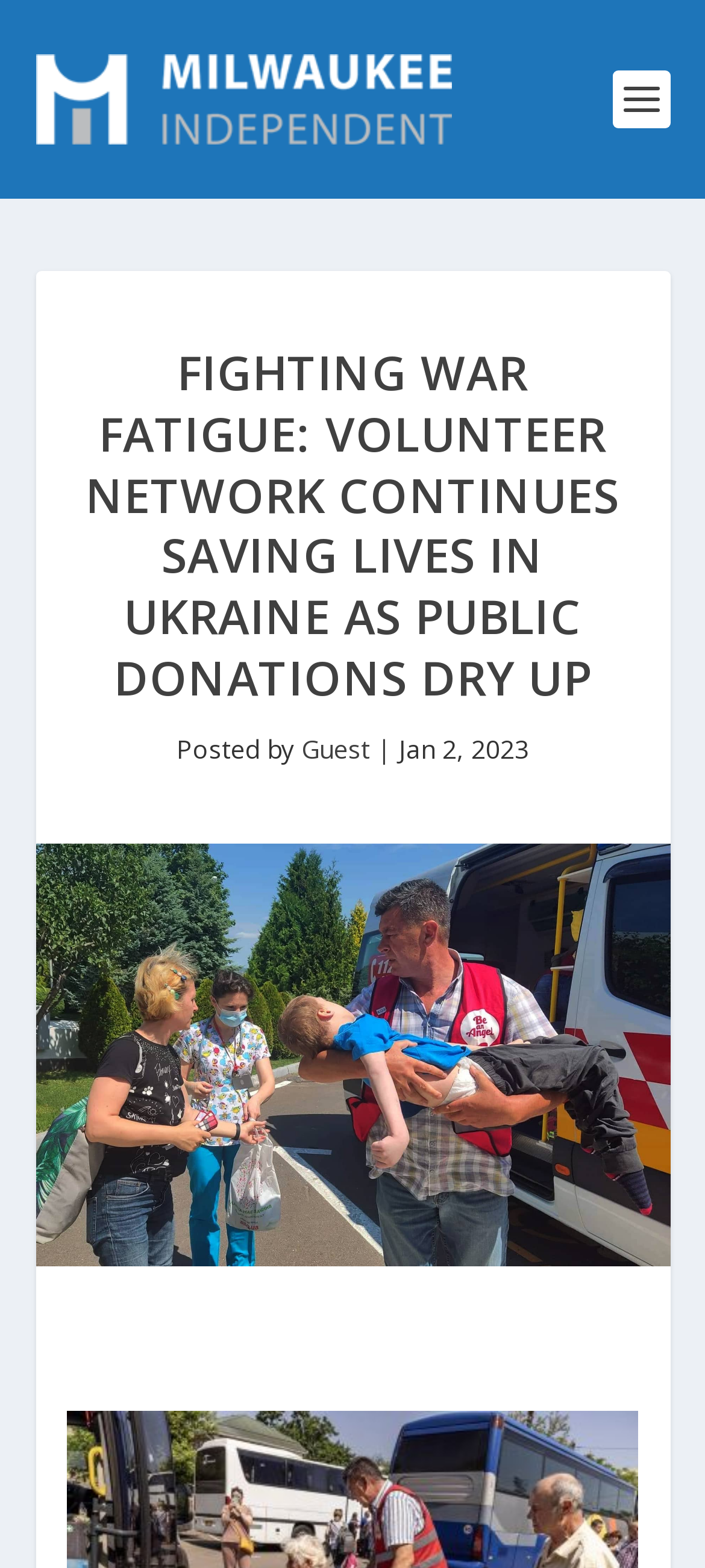Using the webpage screenshot and the element description Guest, determine the bounding box coordinates. Specify the coordinates in the format (top-left x, top-left y, bottom-right x, bottom-right y) with values ranging from 0 to 1.

[0.427, 0.466, 0.524, 0.488]